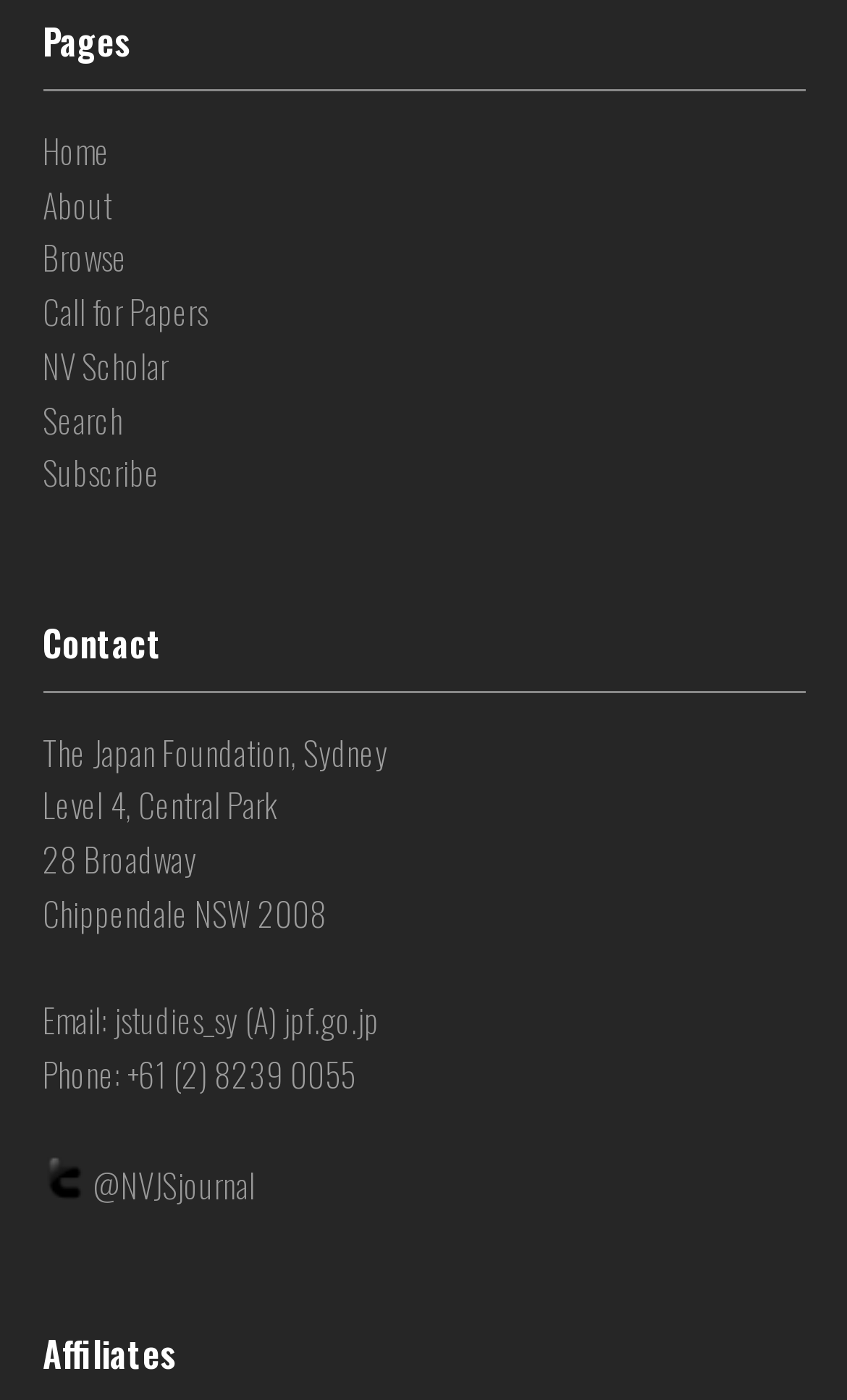Provide a one-word or short-phrase response to the question:
What is the phone number?

+61 (2) 8239 0055